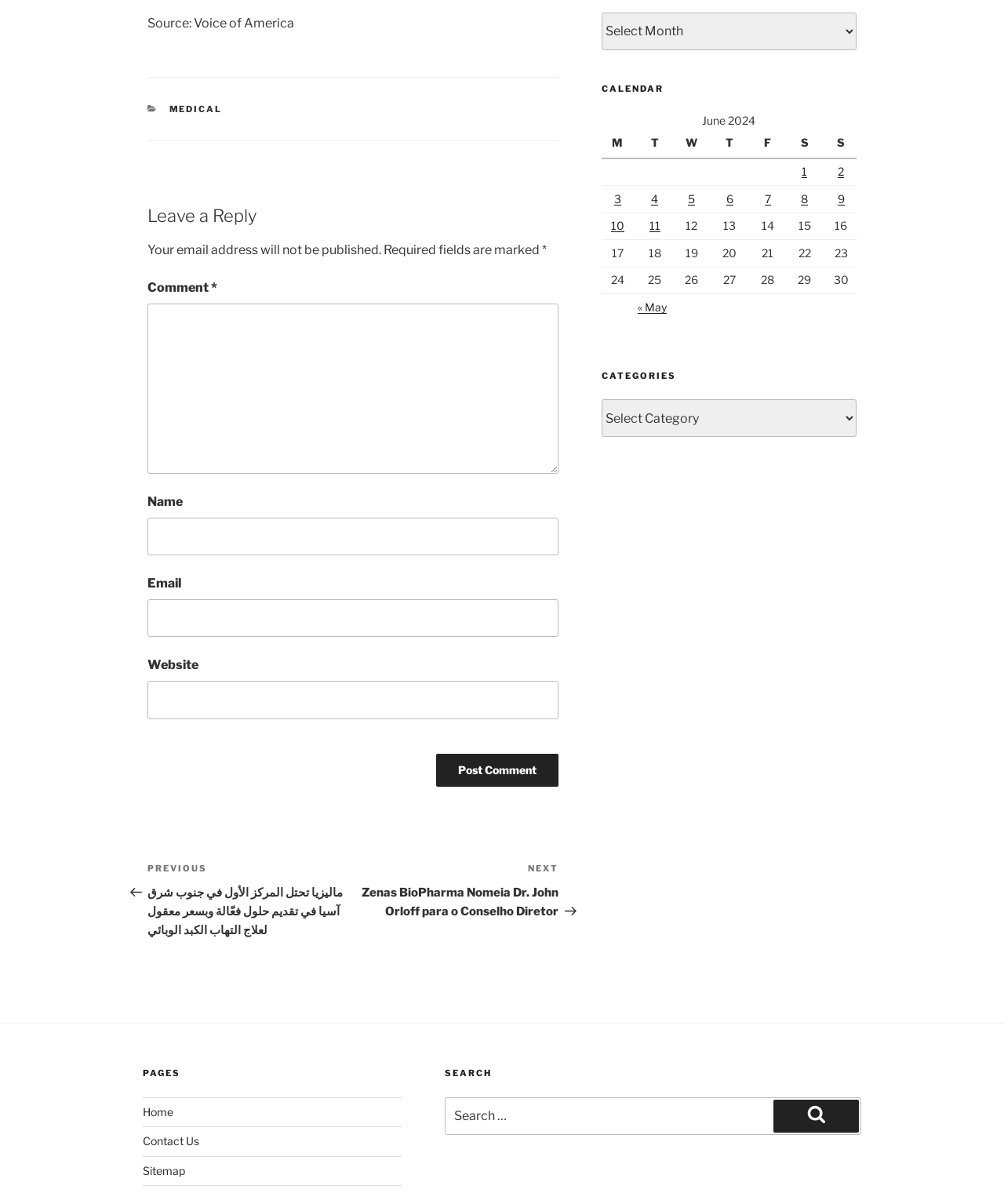What is the purpose of the 'Post Comment' button?
Please utilize the information in the image to give a detailed response to the question.

The 'Post Comment' button is likely used to submit a comment or a reply to a post, as it is located below the comment textbox and other input fields.